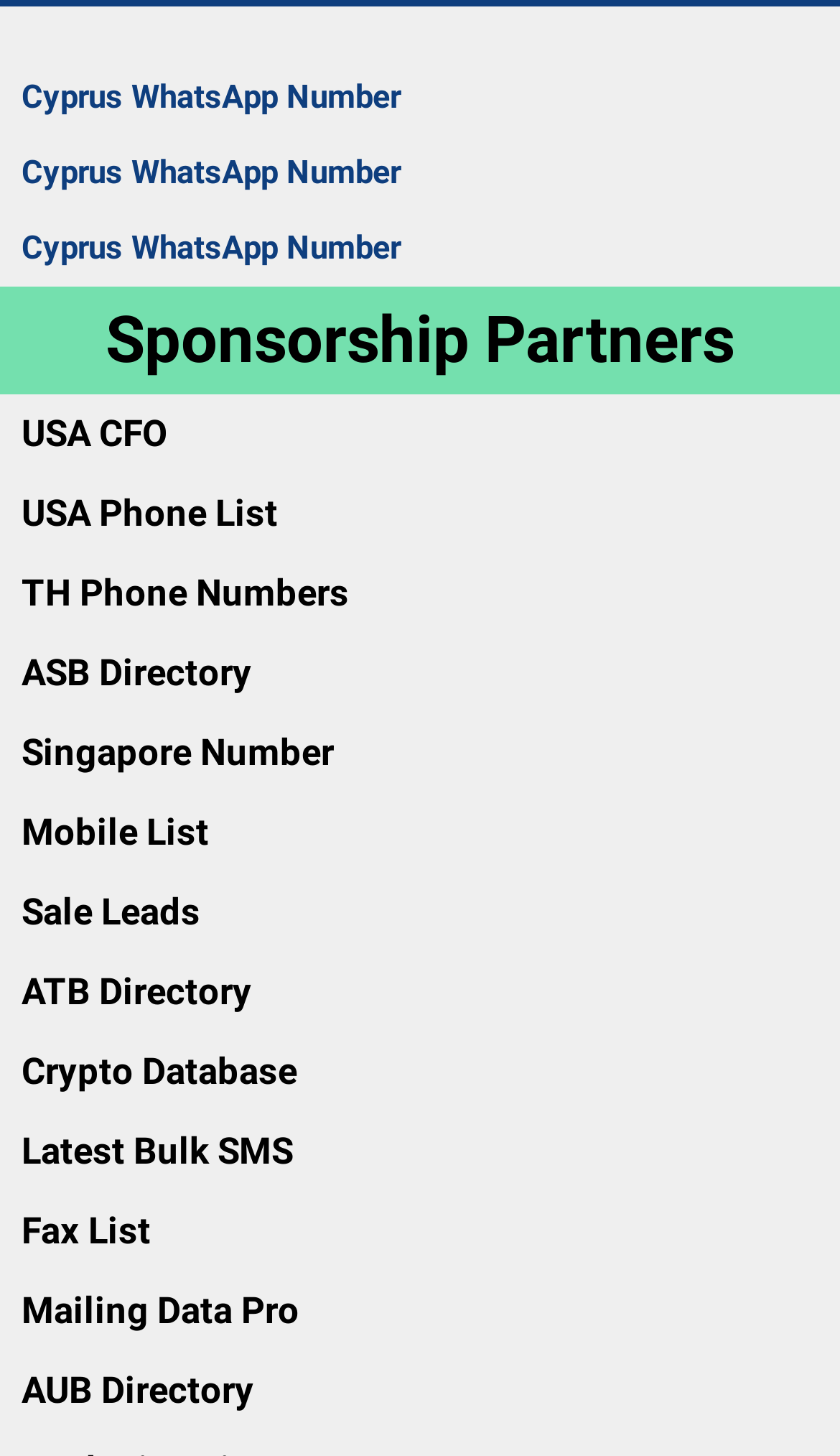How many links are available on the webpage?
Provide a thorough and detailed answer to the question.

There are 18 links available on the webpage, including links to phone number lists, directories, and sponsorship partners, which are indicated by the links and headings on the webpage.